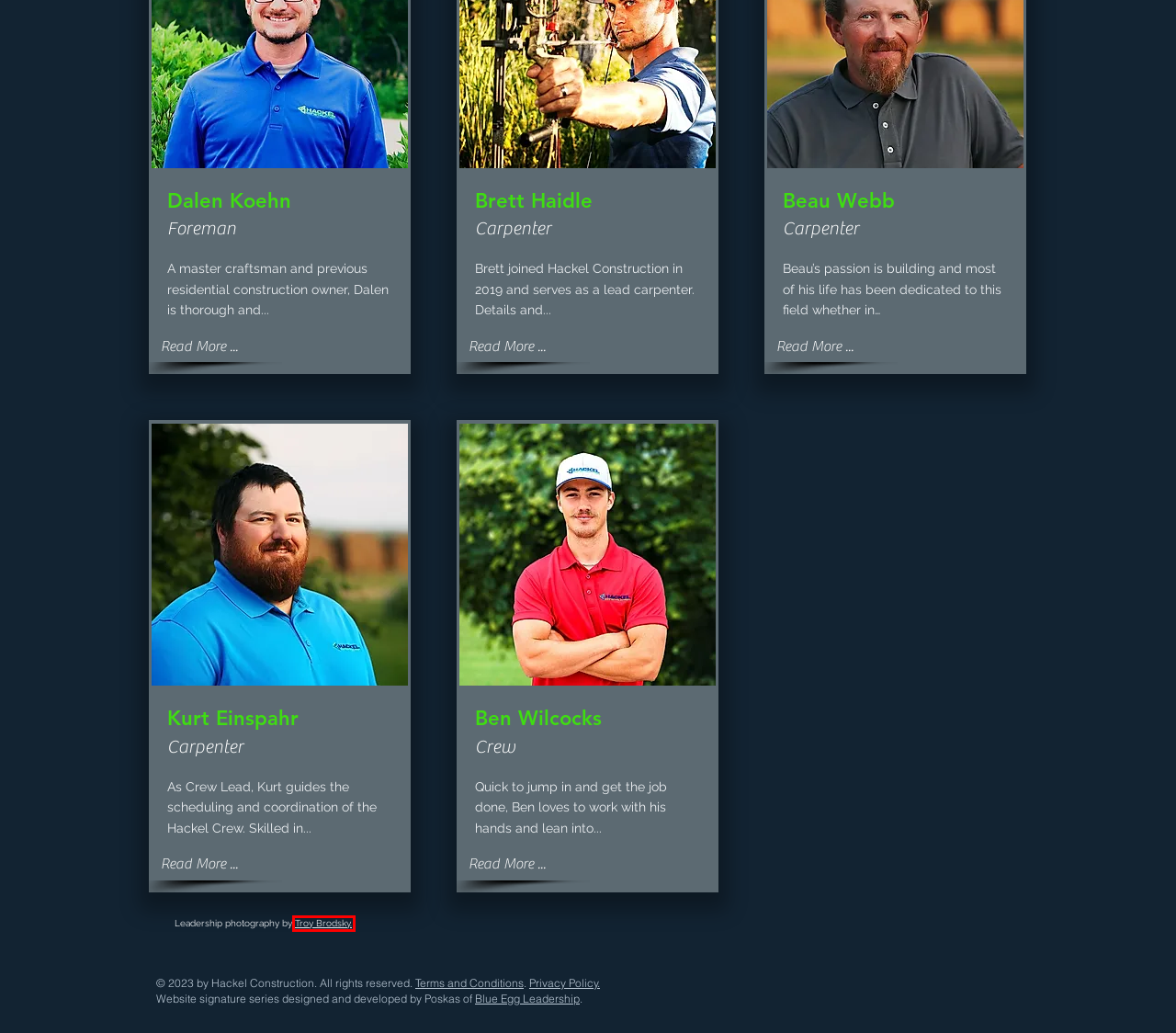Given a webpage screenshot with a red bounding box around a UI element, choose the webpage description that best matches the new webpage after clicking the element within the bounding box. Here are the candidates:
A. Kurt Einspahr | Hackel Construction
B. Terms and Conditions | Hackel Construction, Inc.
C. Home | ink-photography
D. Dalen Koehn | Hackel Construction
E. Beau Webb | Hackel Construction
F. Ben Wilcocks | Hackel Construction
G. Brett Haidle | Hackel Construction
H. Privacy Policy | Hackel Construction, Inc.

C